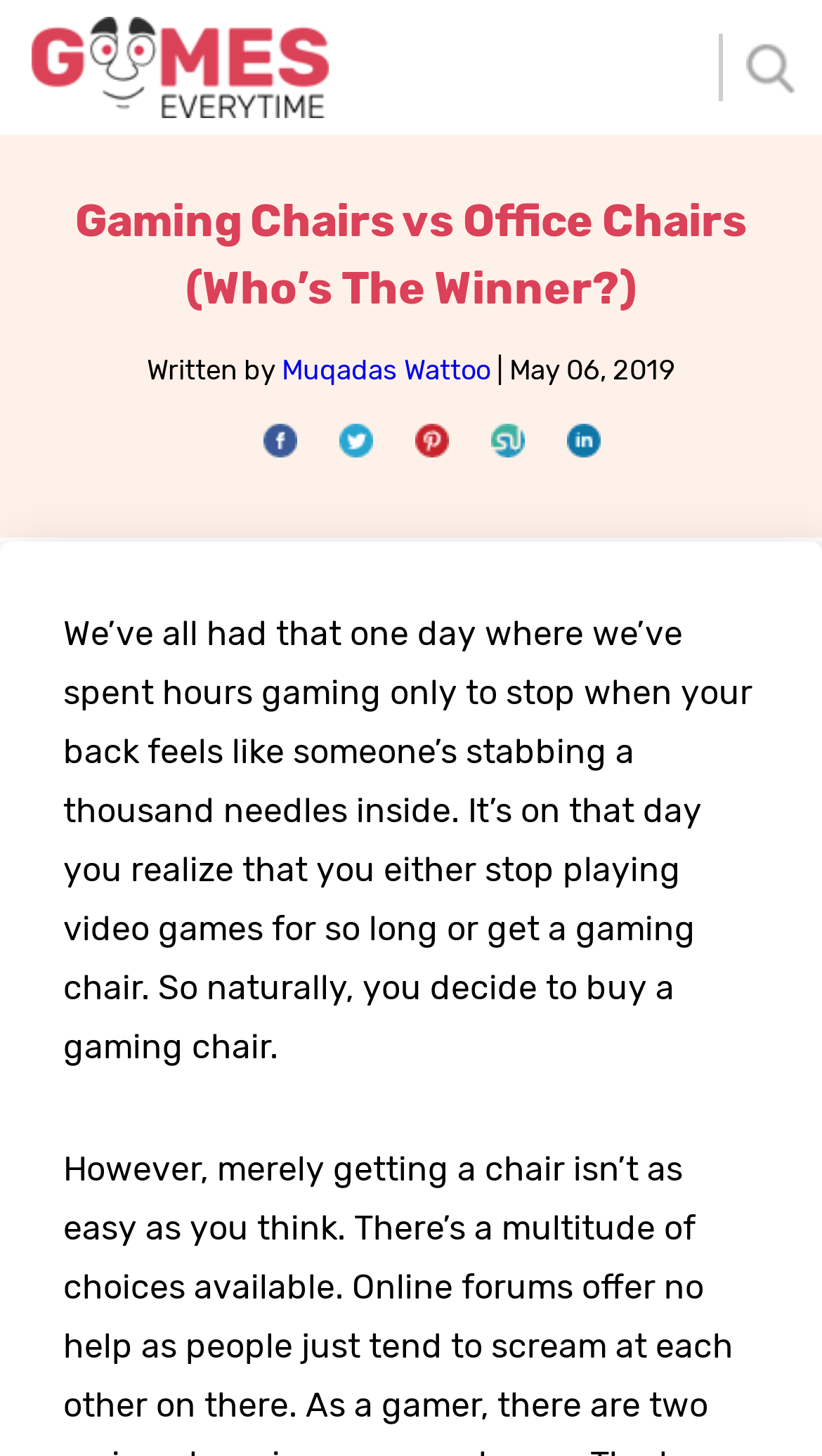Explain the webpage's design and content in an elaborate manner.

The webpage is about comparing gaming chairs and office chairs, with a focus on determining which one is the better choice. At the top left of the page, there is a link to "Games Everytime" accompanied by an image with the same name. On the top right, there is a search box with a label "Search For". 

Below the search box, there is a header section that spans the entire width of the page. It contains a heading that reads "Gaming Chairs vs Office Chairs (Who’s The Winner?)" in a prominent font. Underneath the heading, there is a line of text that indicates the article was written by "Muqadas Wattoo" on "May 06, 2019". 

To the right of the author's name, there are five links with the text "0 shares" each, likely indicating social media sharing options. 

The main content of the page starts below the header section, with a block of text that discusses the importance of having a comfortable chair for gaming. The text describes a scenario where someone spends hours gaming and eventually experiences back pain, leading them to consider buying a gaming chair.